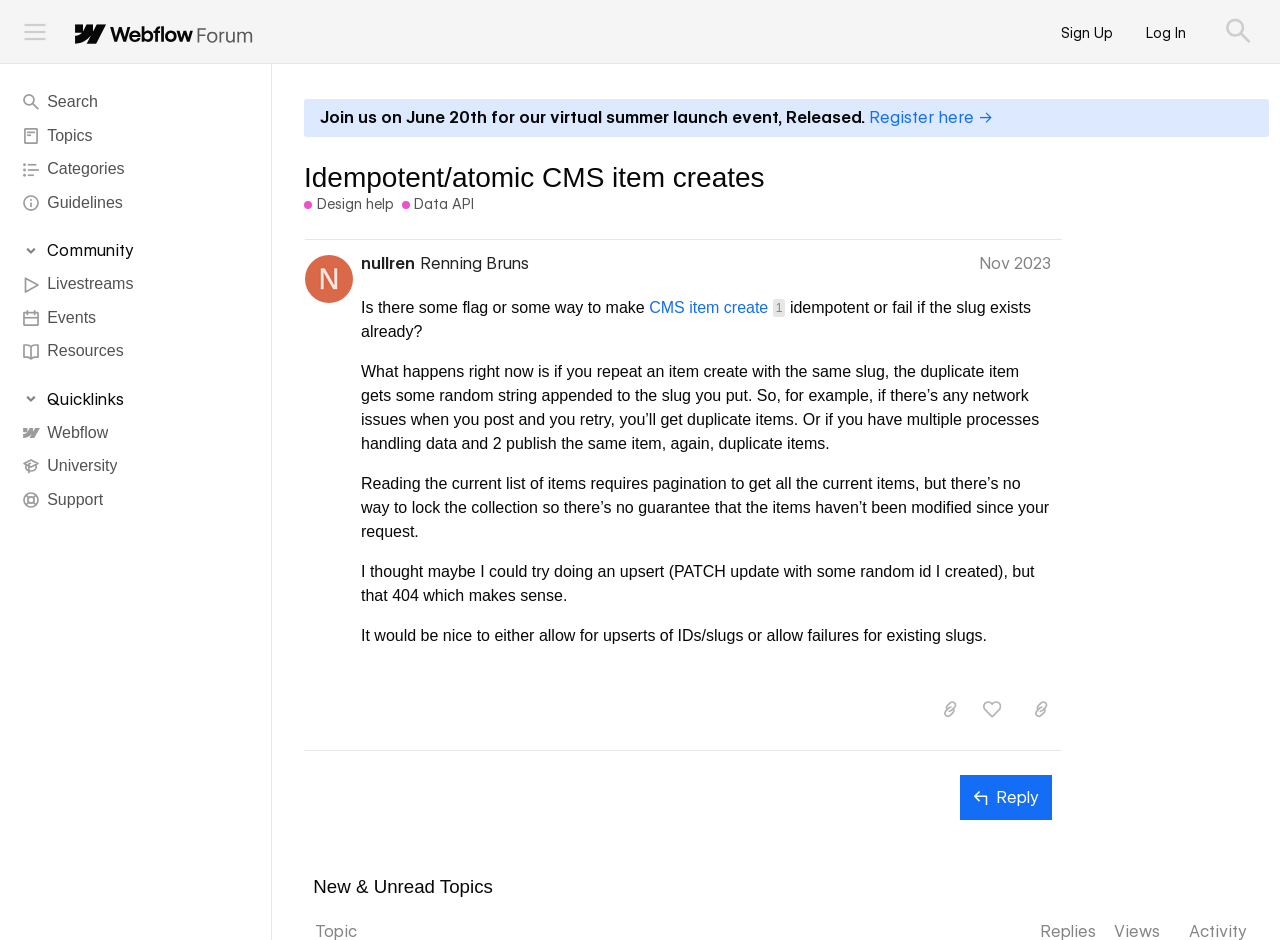Please locate the bounding box coordinates for the element that should be clicked to achieve the following instruction: "Click on the 'Community' button". Ensure the coordinates are given as four float numbers between 0 and 1, i.e., [left, top, right, bottom].

[0.016, 0.255, 0.196, 0.278]